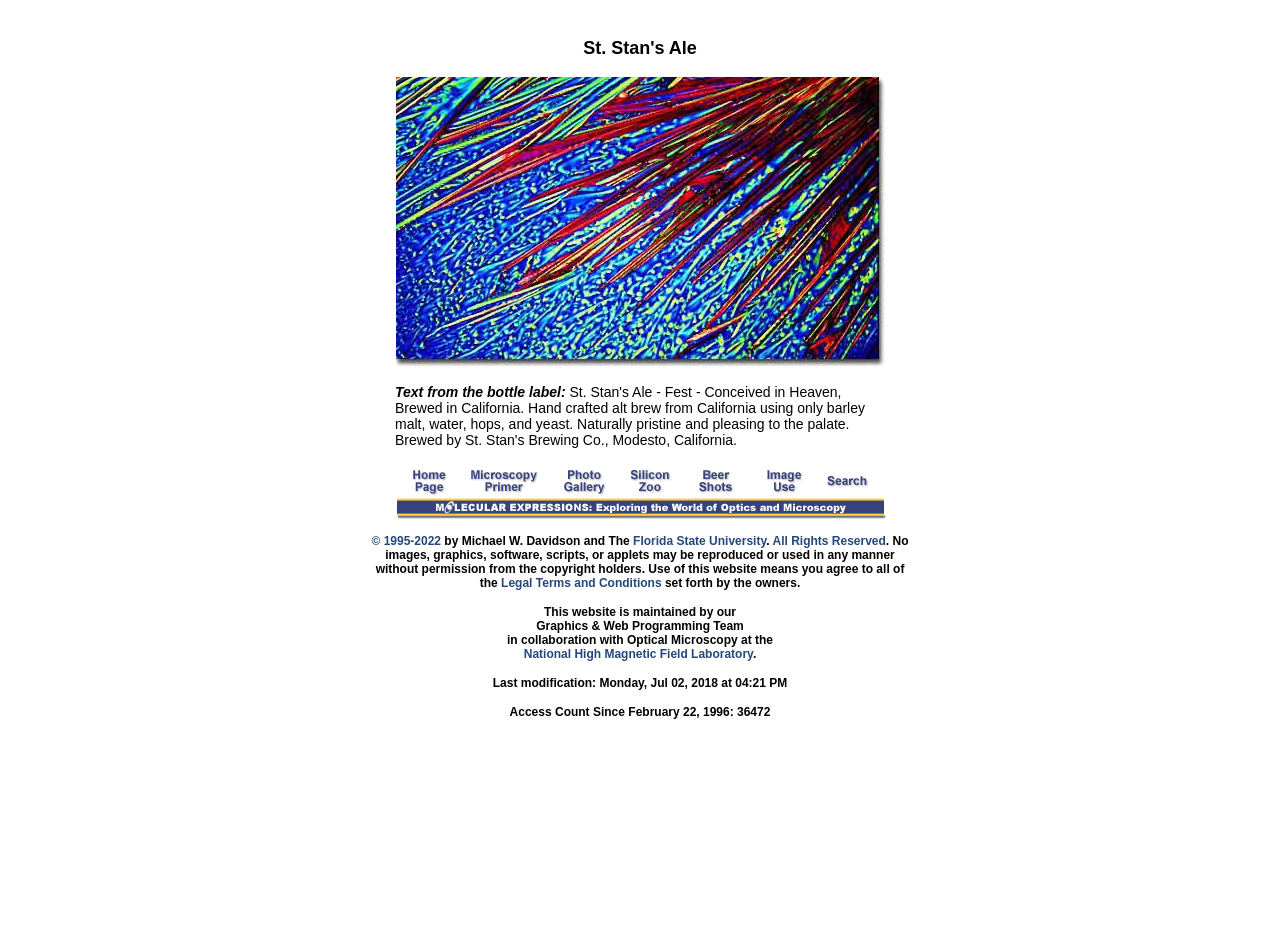Determine the bounding box coordinates for the UI element with the following description: "Legal Terms and Conditions". The coordinates should be four float numbers between 0 and 1, represented as [left, top, right, bottom].

[0.391, 0.621, 0.517, 0.636]